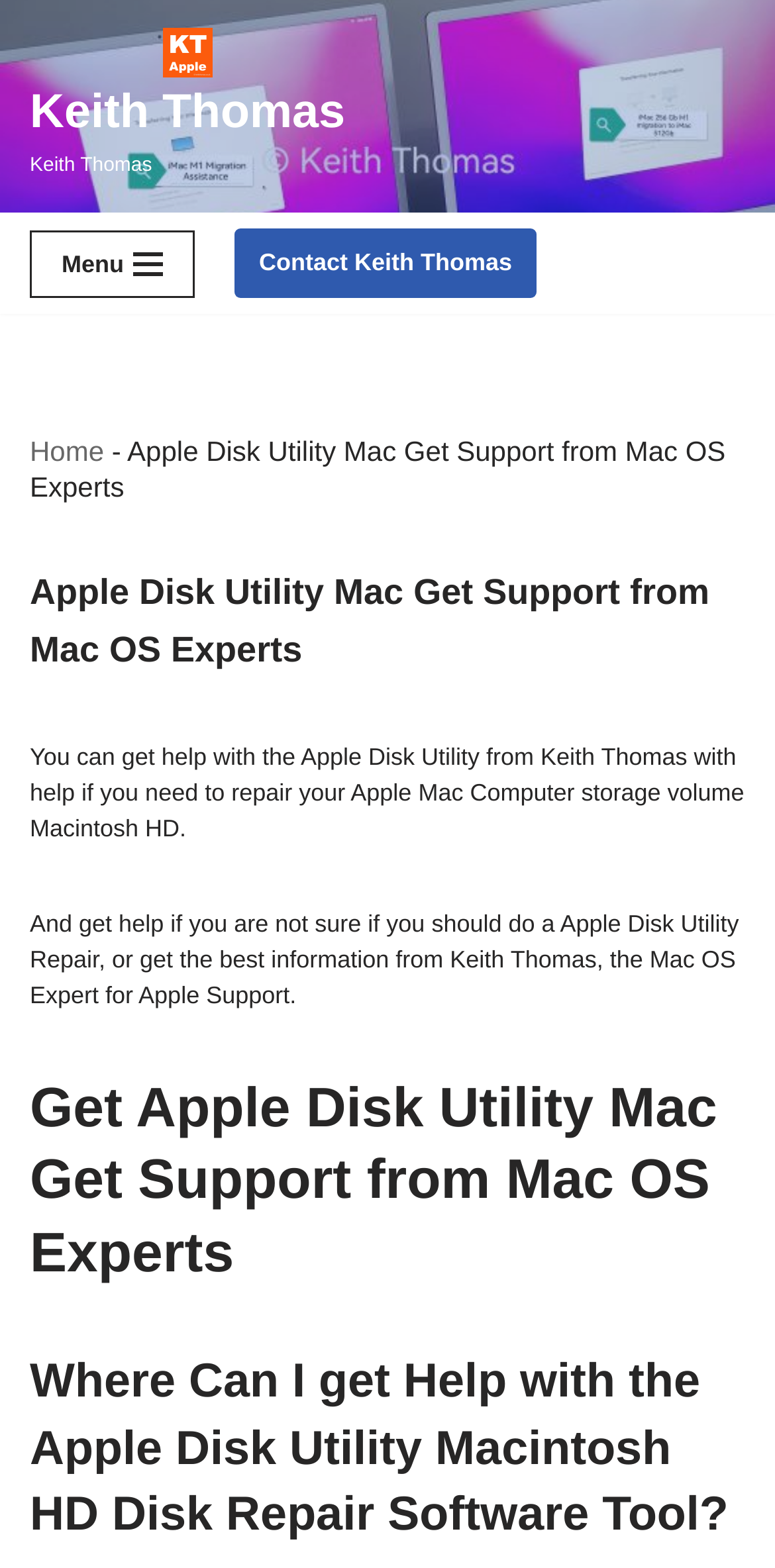What is the navigation menu button's status?
Examine the screenshot and reply with a single word or phrase.

Not expanded